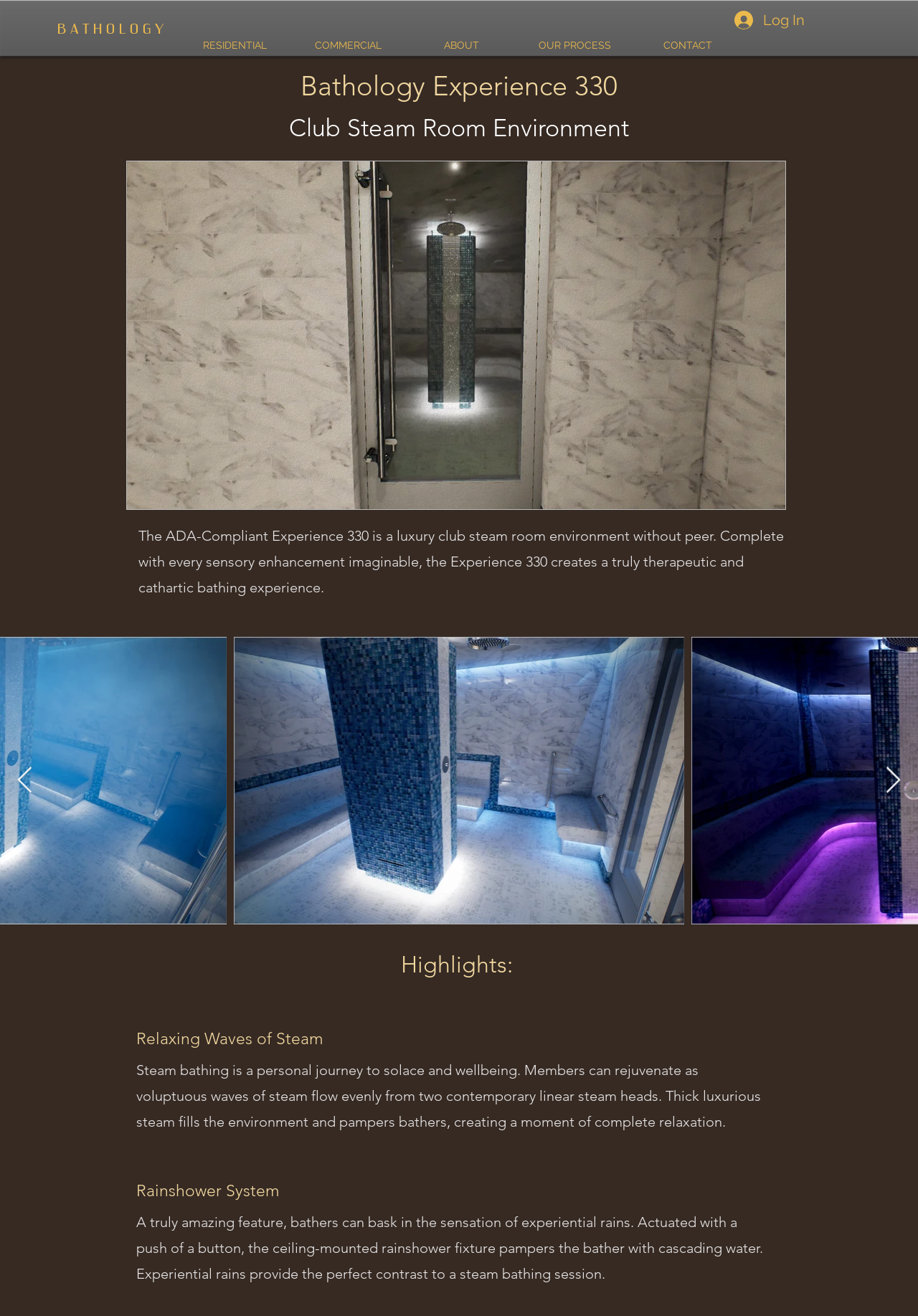Given the webpage screenshot, identify the bounding box of the UI element that matches this description: "RESIDENTIAL".

[0.194, 0.026, 0.317, 0.043]